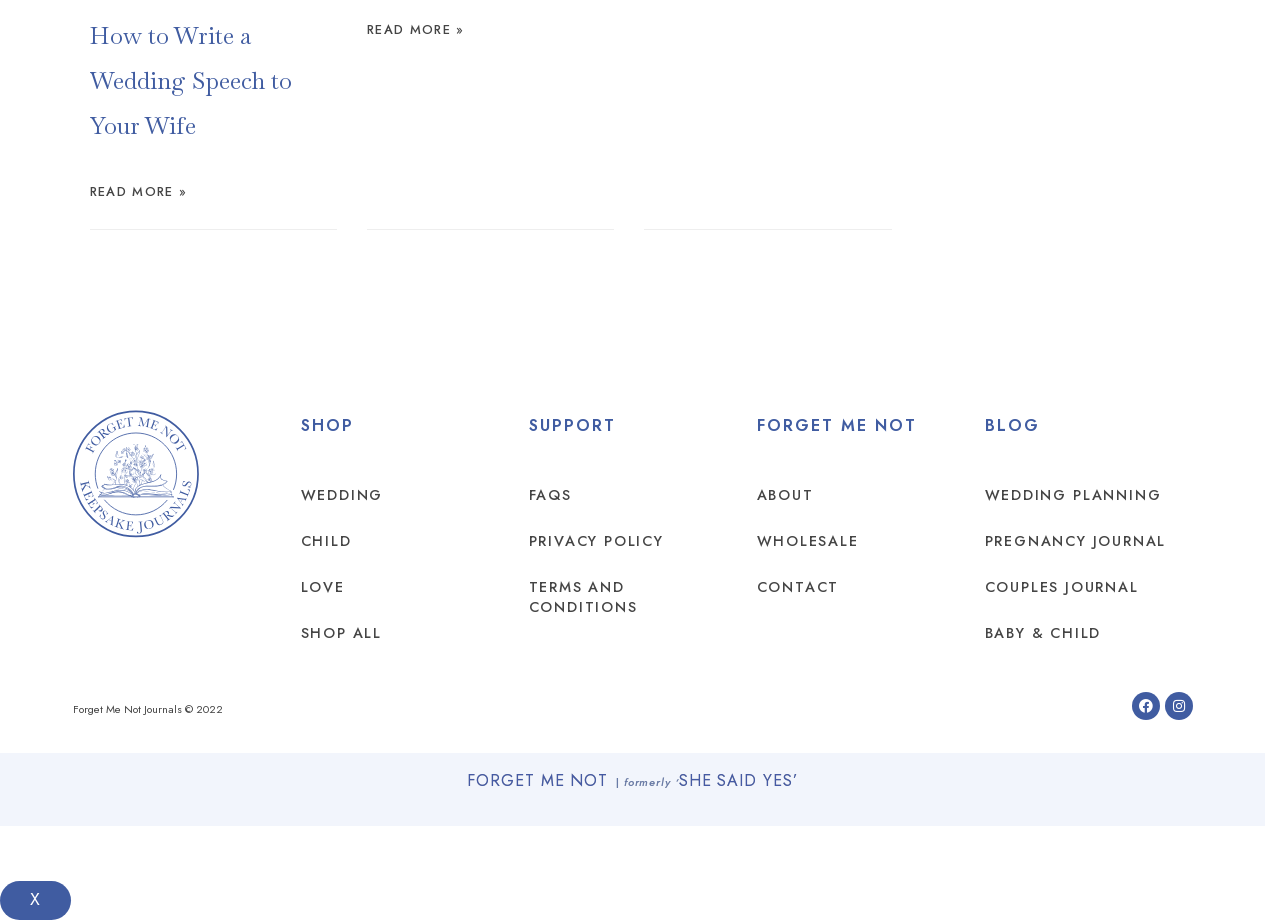Predict the bounding box coordinates of the area that should be clicked to accomplish the following instruction: "Click on 'How to Write a Wedding Speech to Your Wife'". The bounding box coordinates should consist of four float numbers between 0 and 1, i.e., [left, top, right, bottom].

[0.07, 0.022, 0.228, 0.153]